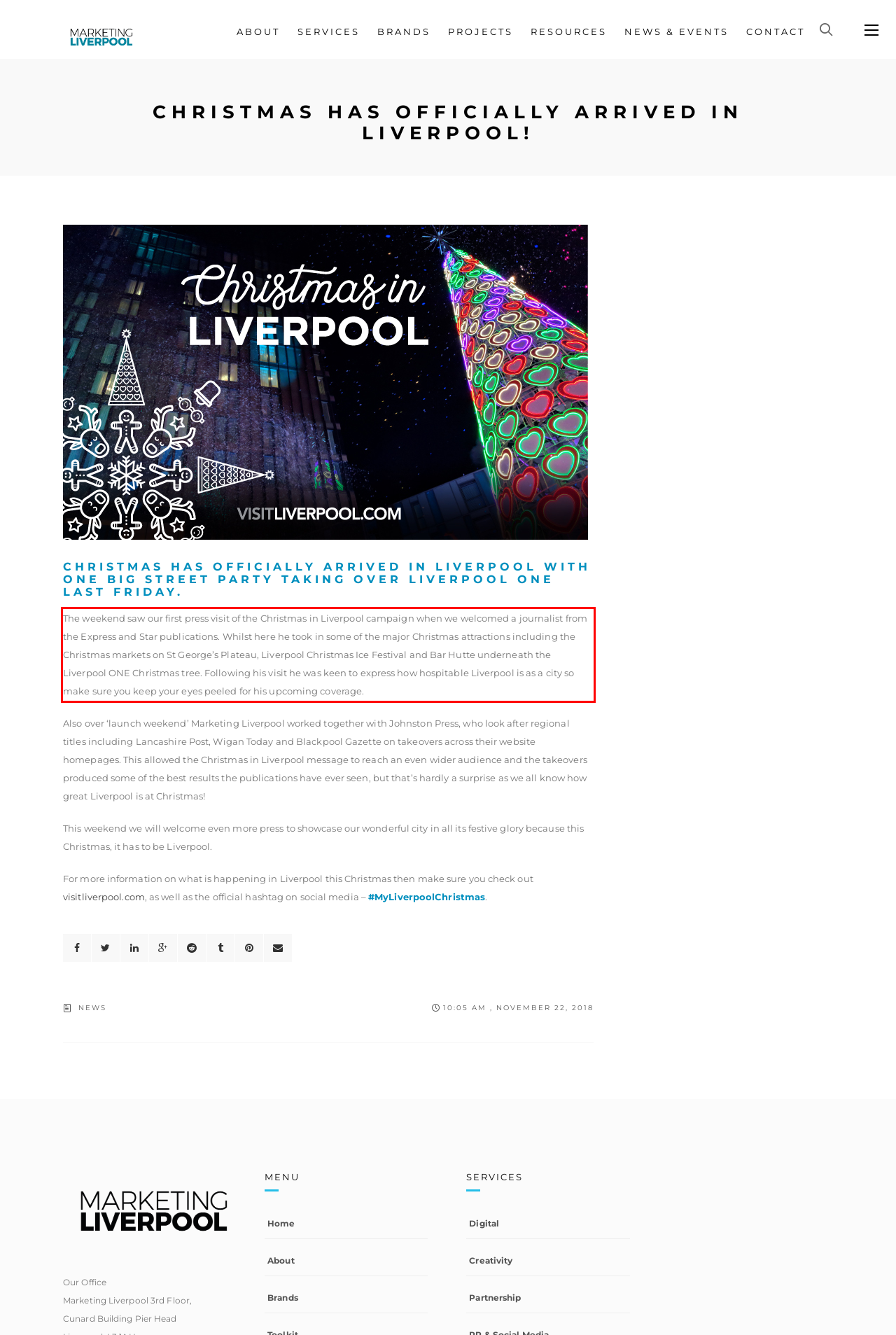Please analyze the provided webpage screenshot and perform OCR to extract the text content from the red rectangle bounding box.

The weekend saw our first press visit of the Christmas in Liverpool campaign when we welcomed a journalist from the Express and Star publications. Whilst here he took in some of the major Christmas attractions including the Christmas markets on St George’s Plateau, Liverpool Christmas Ice Festival and Bar Hutte underneath the Liverpool ONE Christmas tree. Following his visit he was keen to express how hospitable Liverpool is as a city so make sure you keep your eyes peeled for his upcoming coverage.